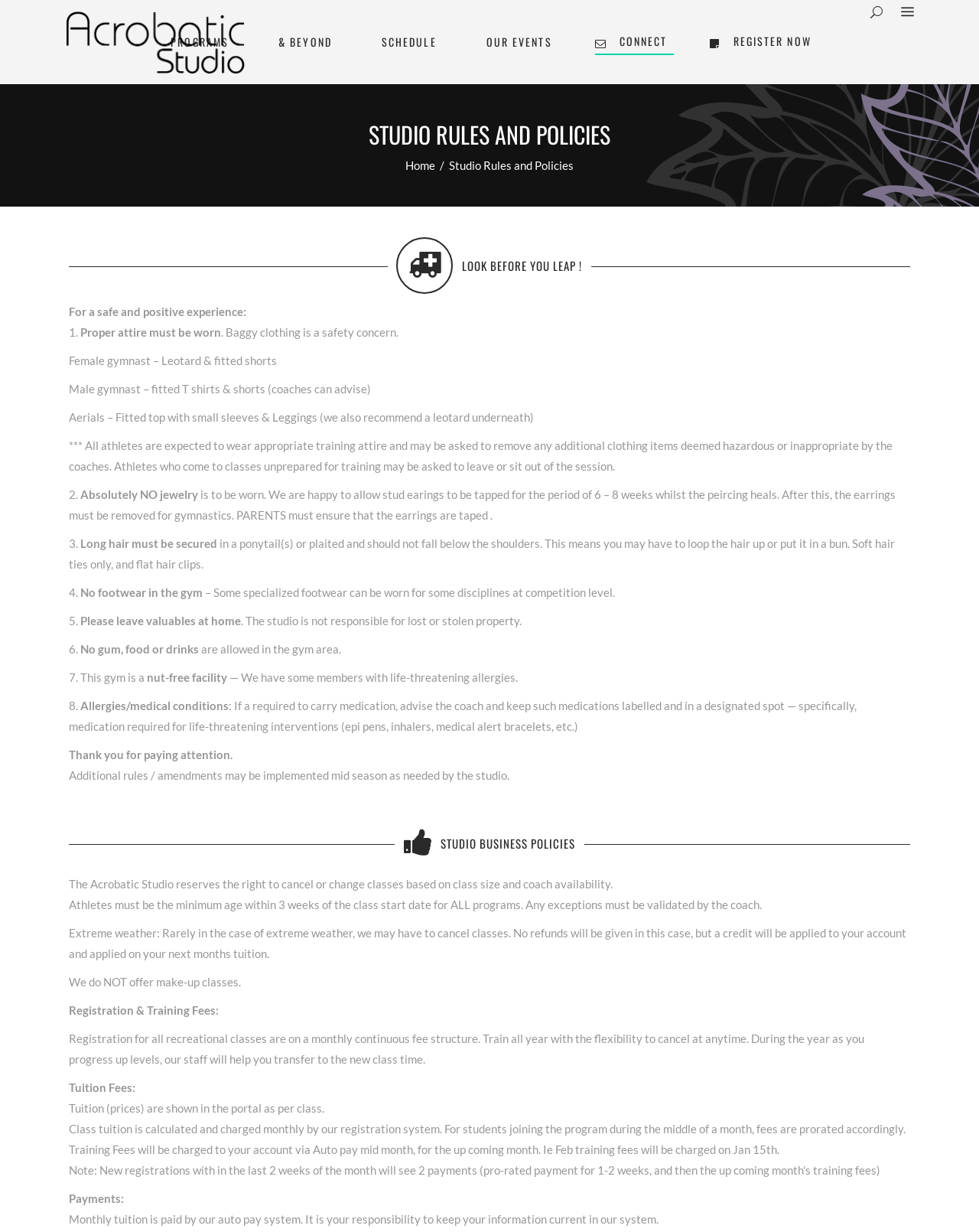What is the name of the studio?
Look at the screenshot and give a one-word or phrase answer.

Acrobatic Studio